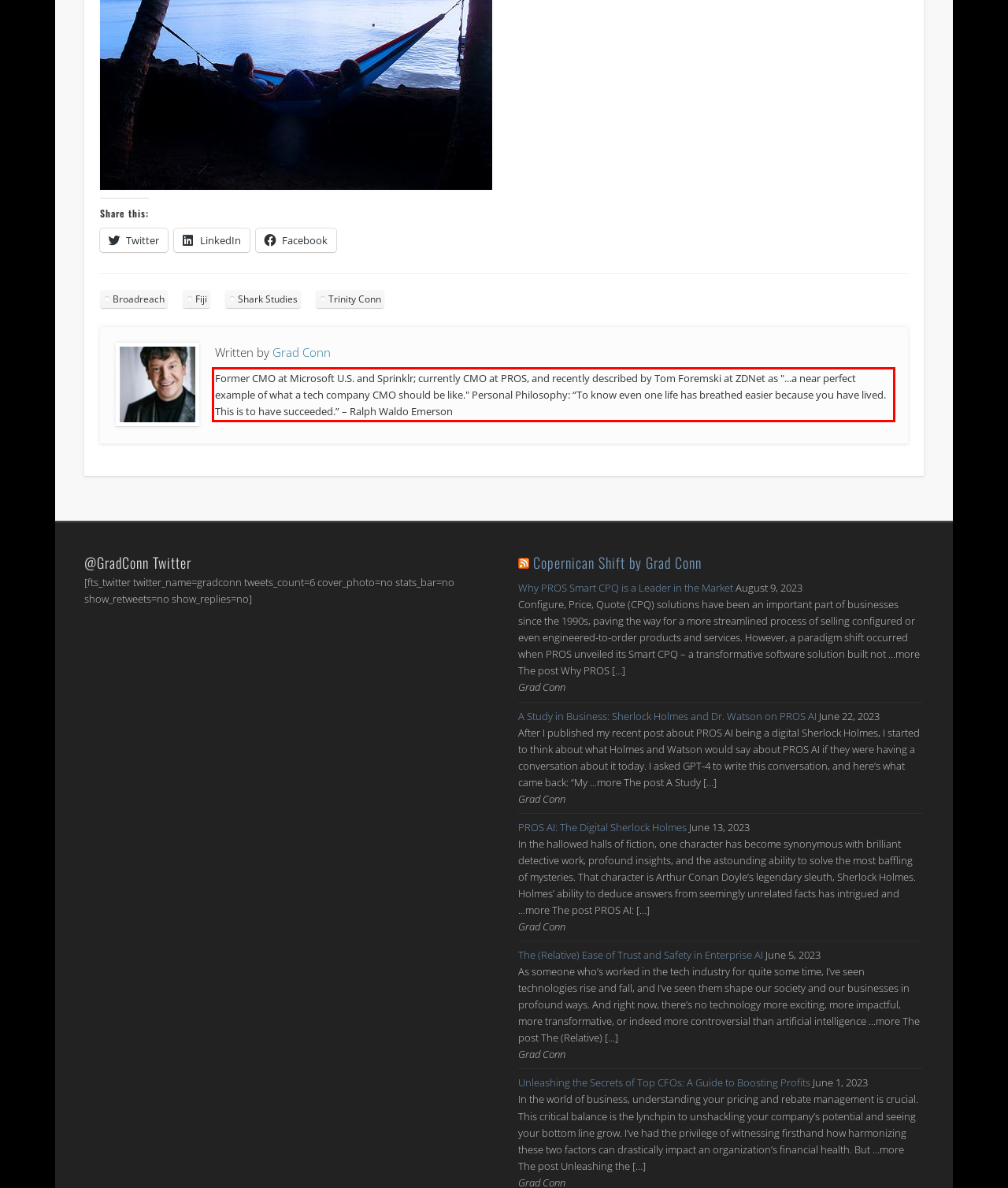Please perform OCR on the text content within the red bounding box that is highlighted in the provided webpage screenshot.

Former CMO at Microsoft U.S. and Sprinklr; currently CMO at PROS, and recently described by Tom Foremski at ZDNet as "...a near perfect example of what a tech company CMO should be like." Personal Philosophy: “To know even one life has breathed easier because you have lived. This is to have succeeded.” – Ralph Waldo Emerson